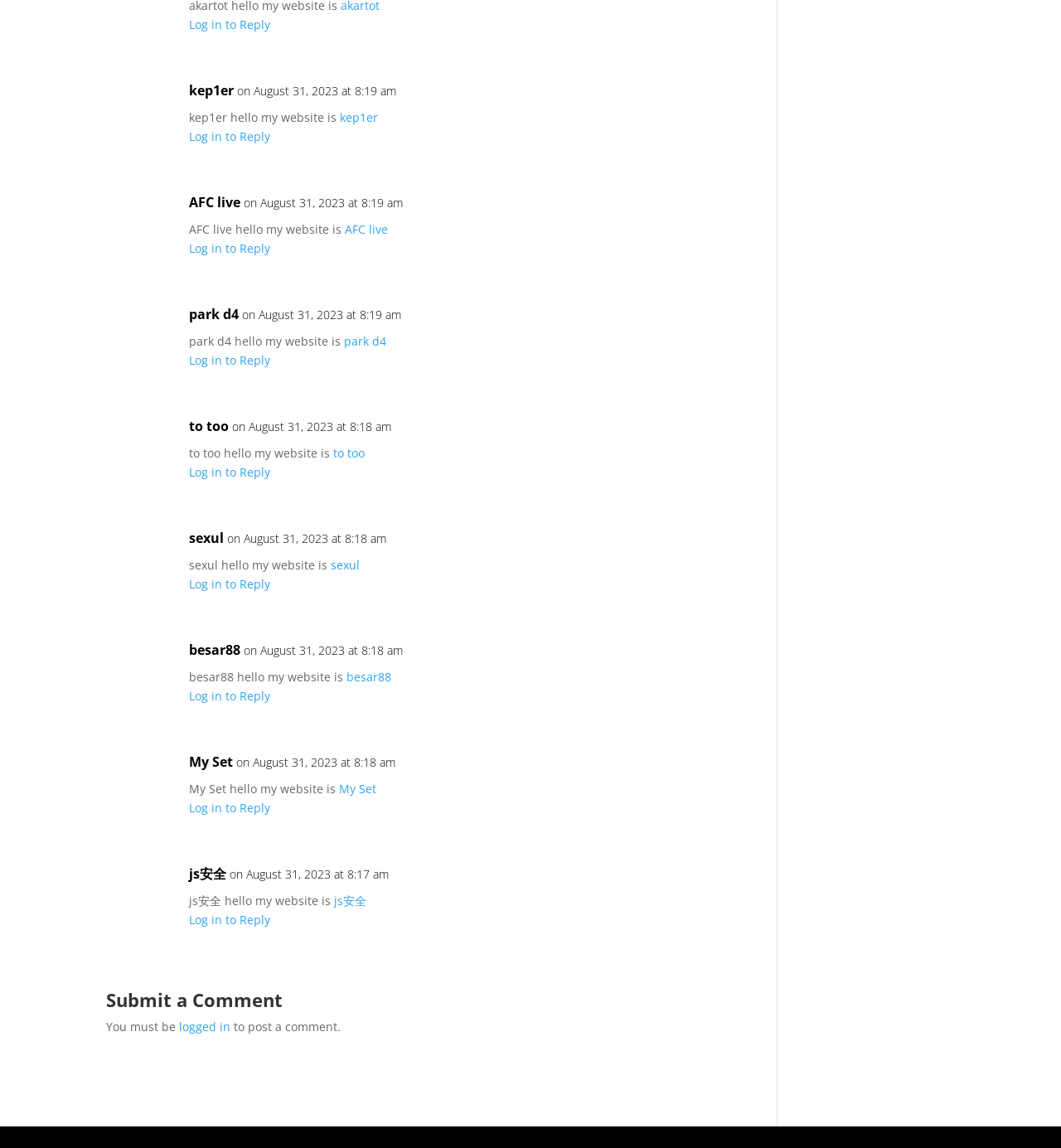What is the time of the last comment?
Please answer the question as detailed as possible based on the image.

I found the time by looking at the last article element, which contains a StaticText element with the text 'on August 31, 2023 at 8:17 am'. This indicates that the last comment was made at 8:17 am.